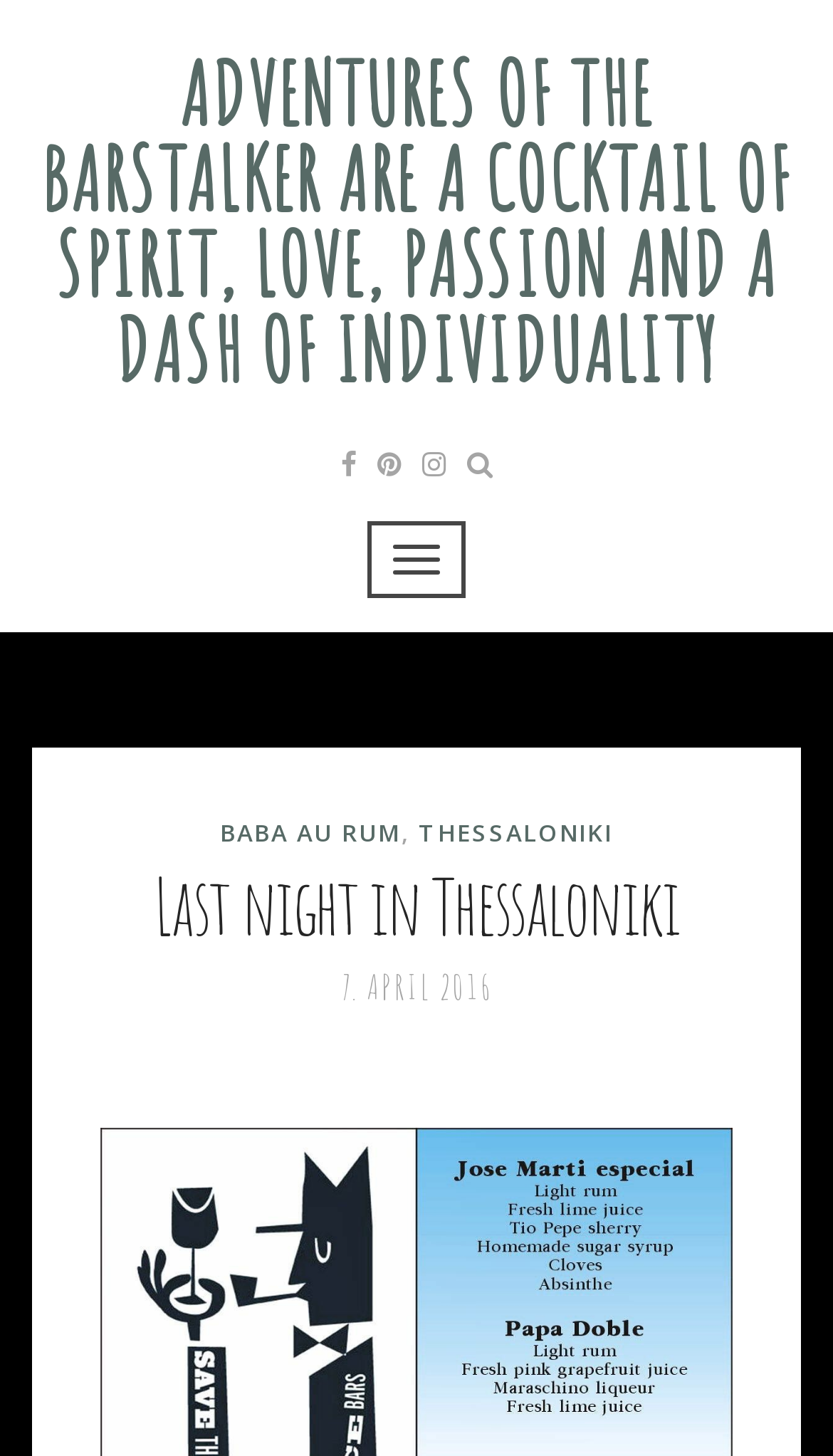Give a detailed account of the webpage's layout and content.

The webpage appears to be a blog post or article about a personal experience in Thessaloniki. At the top of the page, there is a prominent link with the title "ADVENTURES OF THE BARSTALKER ARE A COCKTAIL OF SPIRIT, LOVE, PASSION AND A DASH OF INDIVIDUALITY" which takes up most of the width of the page. Below this title, there are three small icons, likely social media links, positioned closely together.

To the right of these icons, there is a button with no text, possibly a dropdown or menu button. Below this button, there is a line of text with three links: "BABA AU RUM", separated by a comma, and "THESSALONIKI". The text "BABA AU RUM" is positioned to the left of the comma, and "THESSALONIKI" is to the right.

Further down the page, there is a heading that reads "Last night in Thessaloniki", which spans most of the width of the page. Below this heading, there is a date "7. APRIL 2016" positioned roughly in the middle of the page.